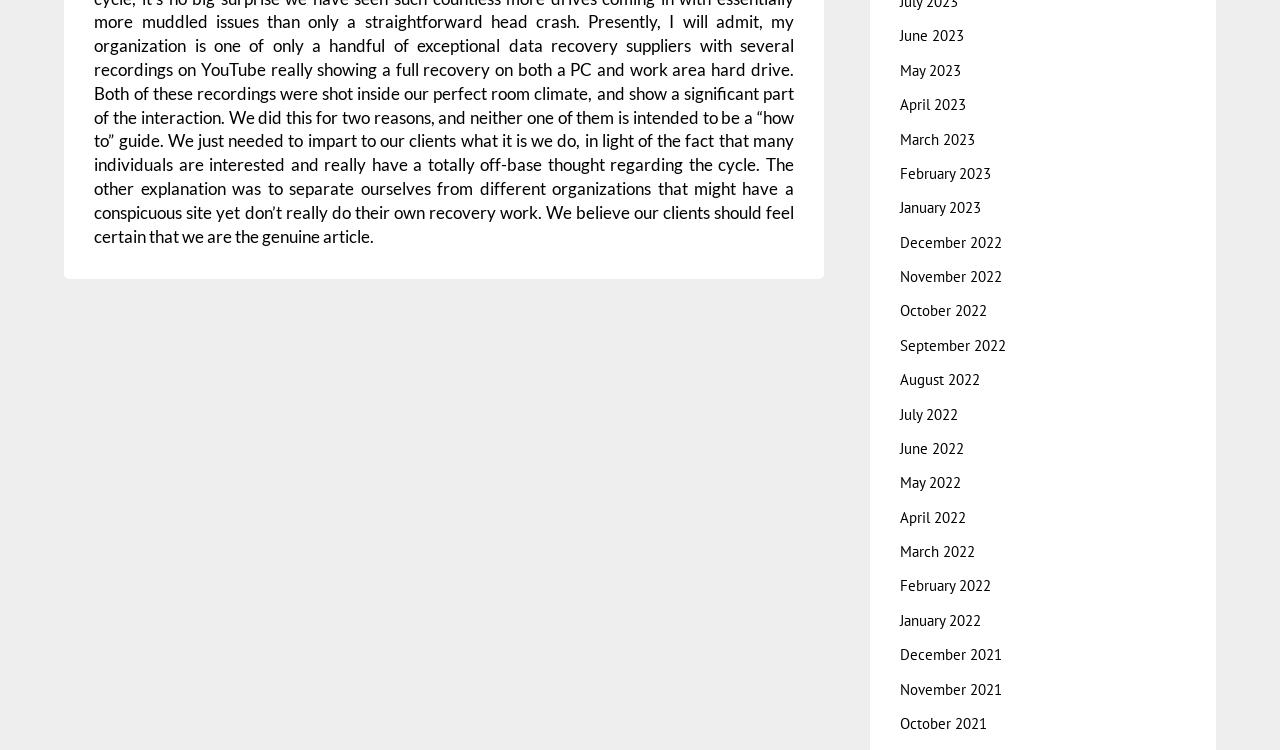Please determine the bounding box coordinates of the element to click in order to execute the following instruction: "view December 2021". The coordinates should be four float numbers between 0 and 1, specified as [left, top, right, bottom].

[0.703, 0.86, 0.783, 0.886]